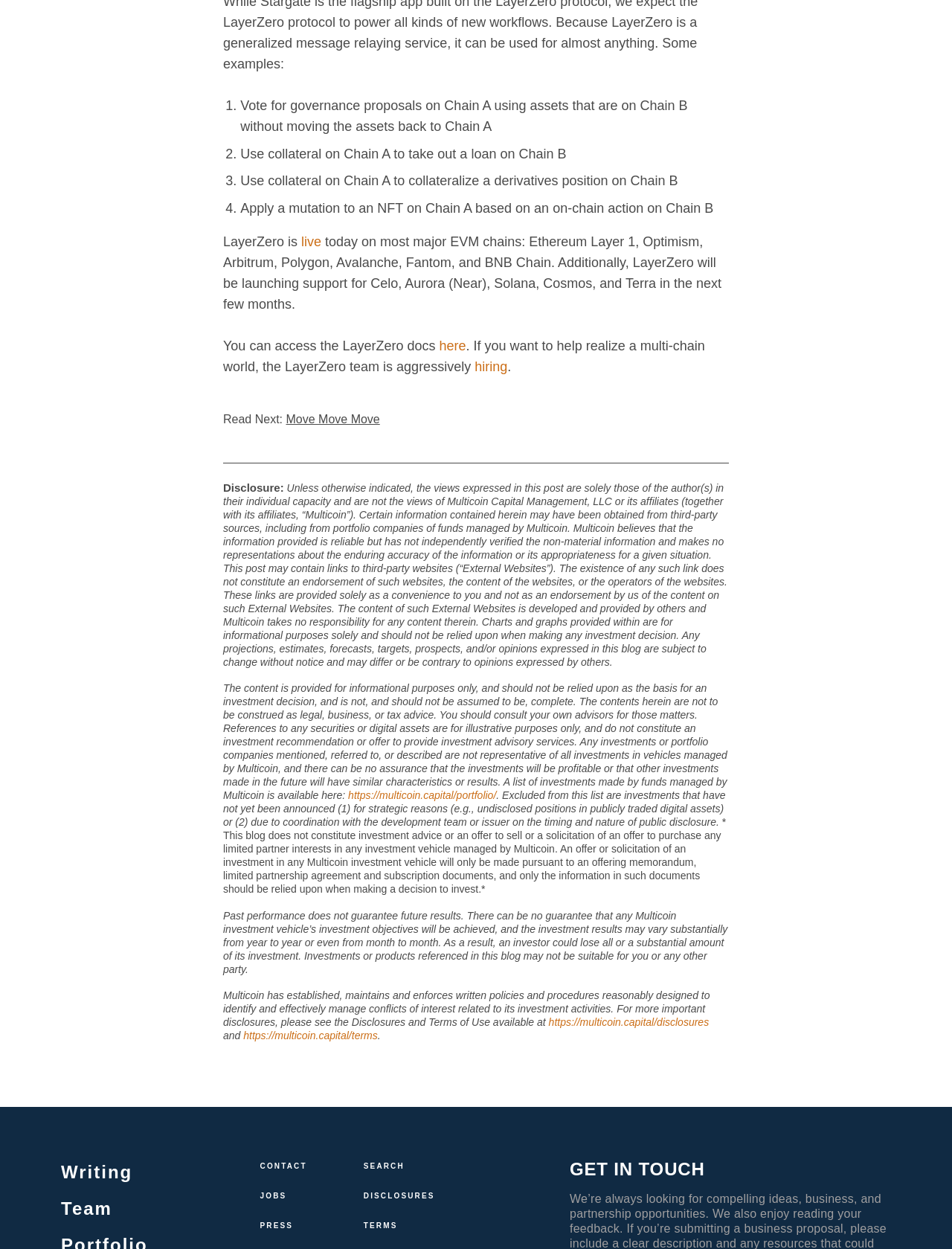Mark the bounding box of the element that matches the following description: "Move Move Move".

[0.295, 0.296, 0.388, 0.309]